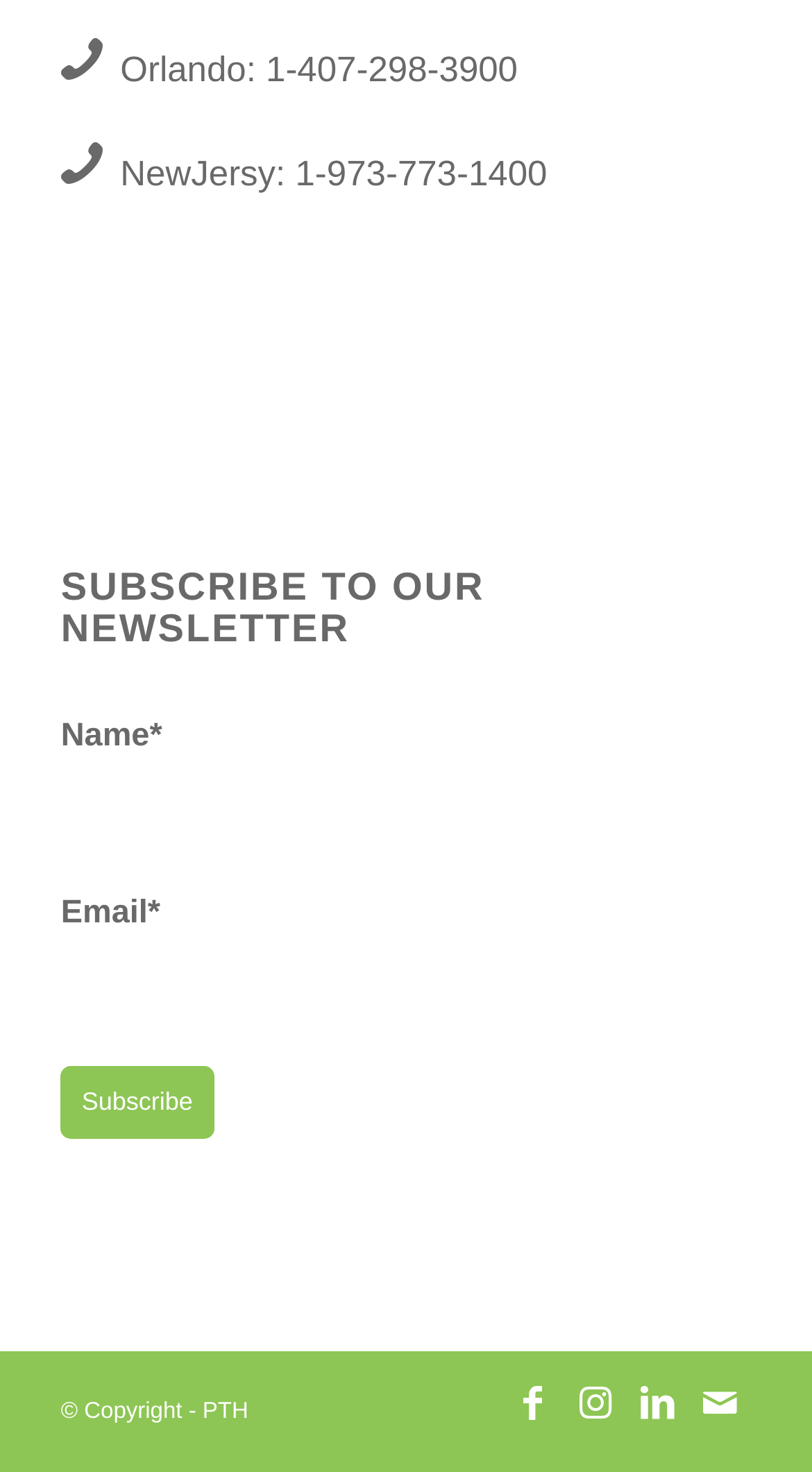Respond to the following question with a brief word or phrase:
What is the purpose of the button at the bottom?

Subscribe